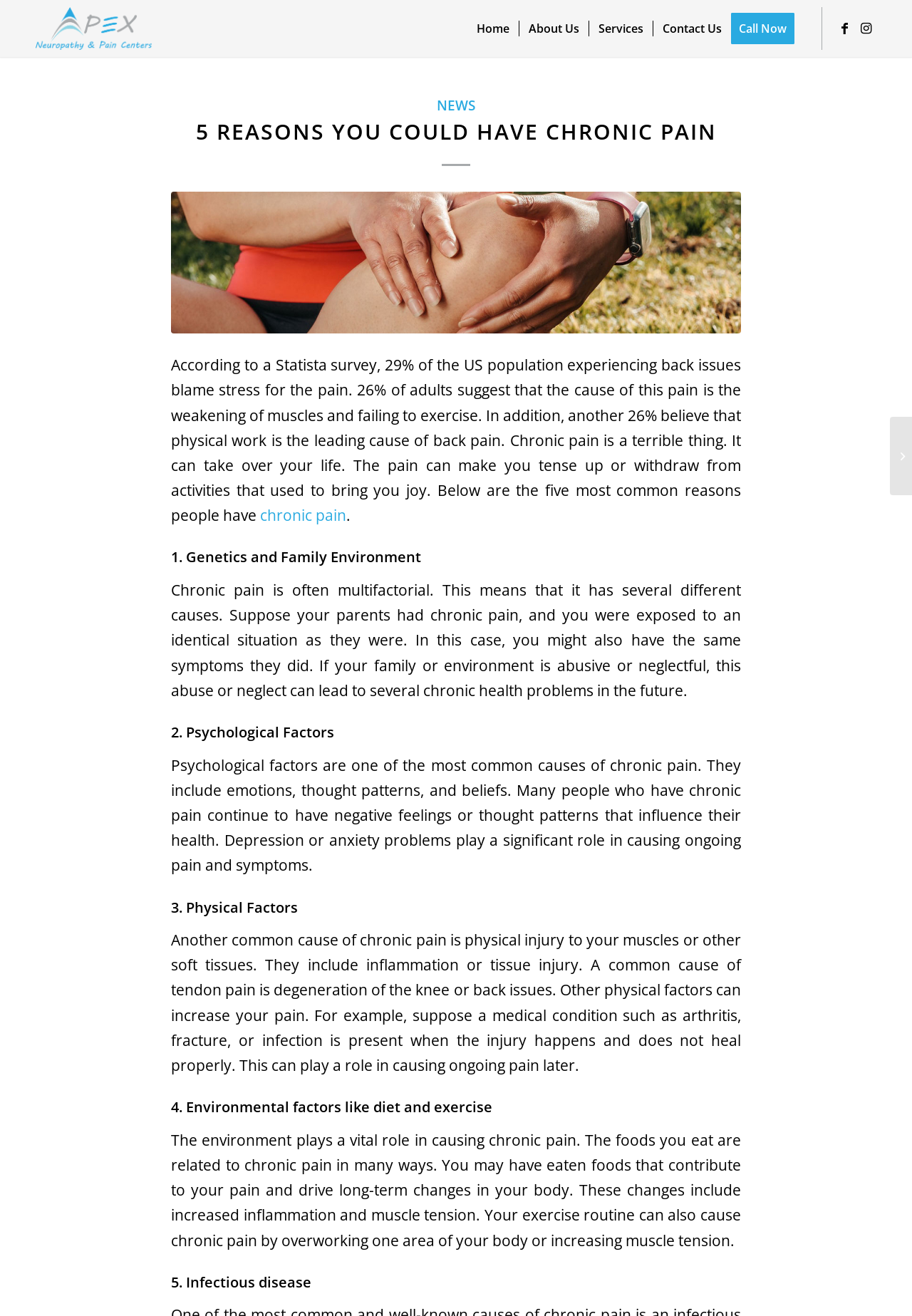What is the fifth most common reason people have chronic pain?
Give a thorough and detailed response to the question.

The webpage lists the five most common reasons people have chronic pain, and the fifth one is Infectious disease.